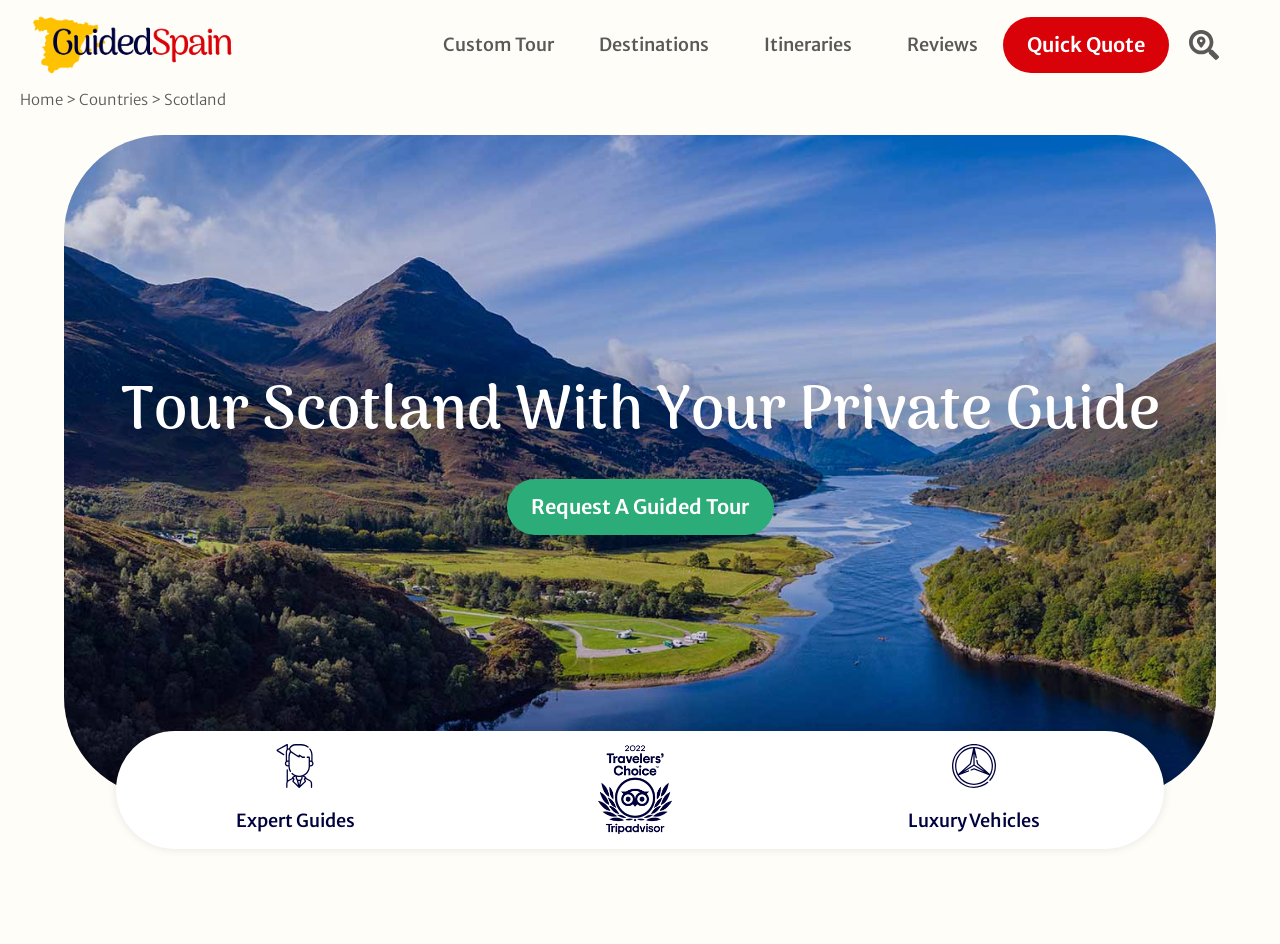Please respond in a single word or phrase: 
What is the country being toured?

Scotland